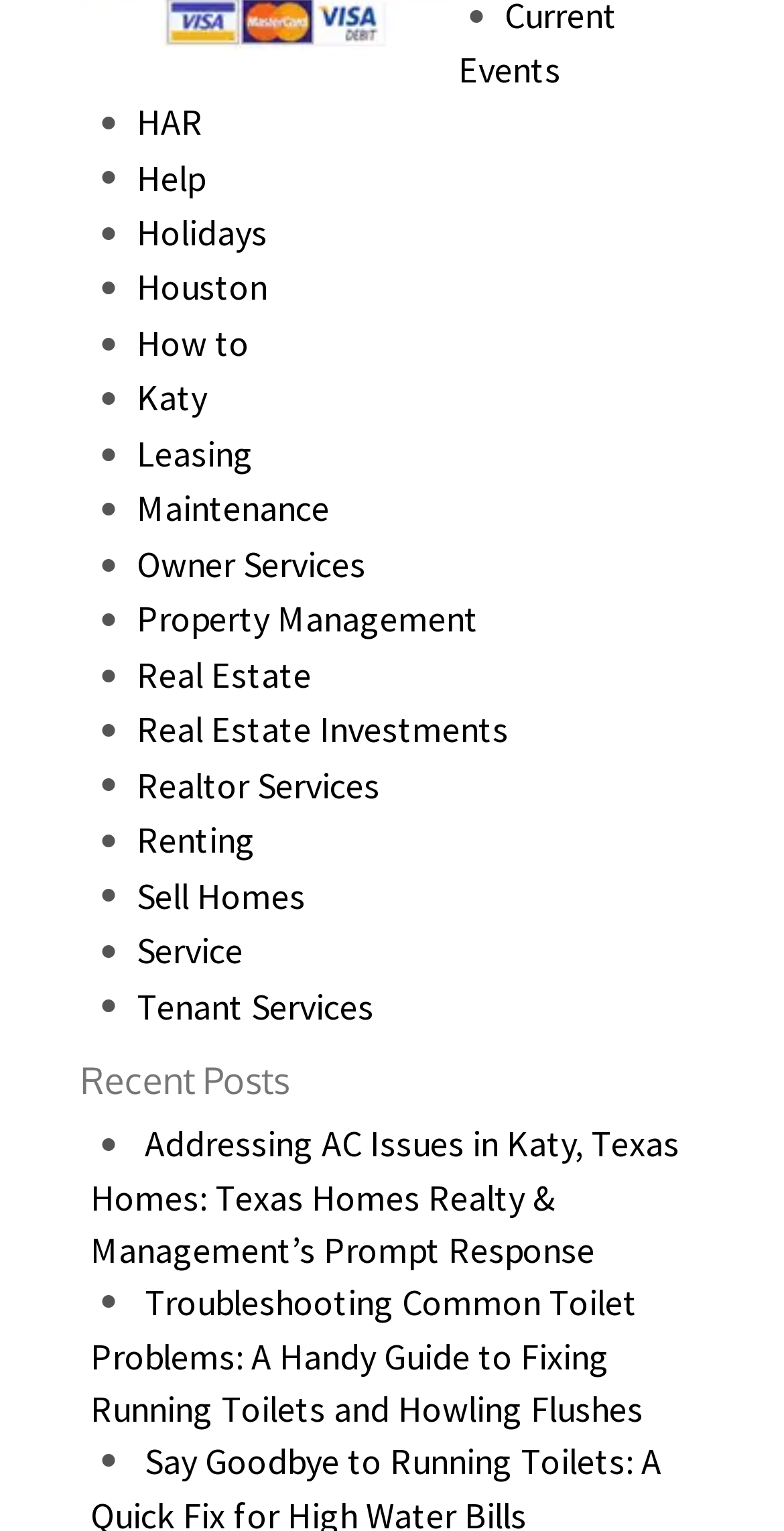Find the bounding box coordinates for the HTML element described in this sentence: "Real Estate Investments". Provide the coordinates as four float numbers between 0 and 1, in the format [left, top, right, bottom].

[0.174, 0.461, 0.649, 0.492]